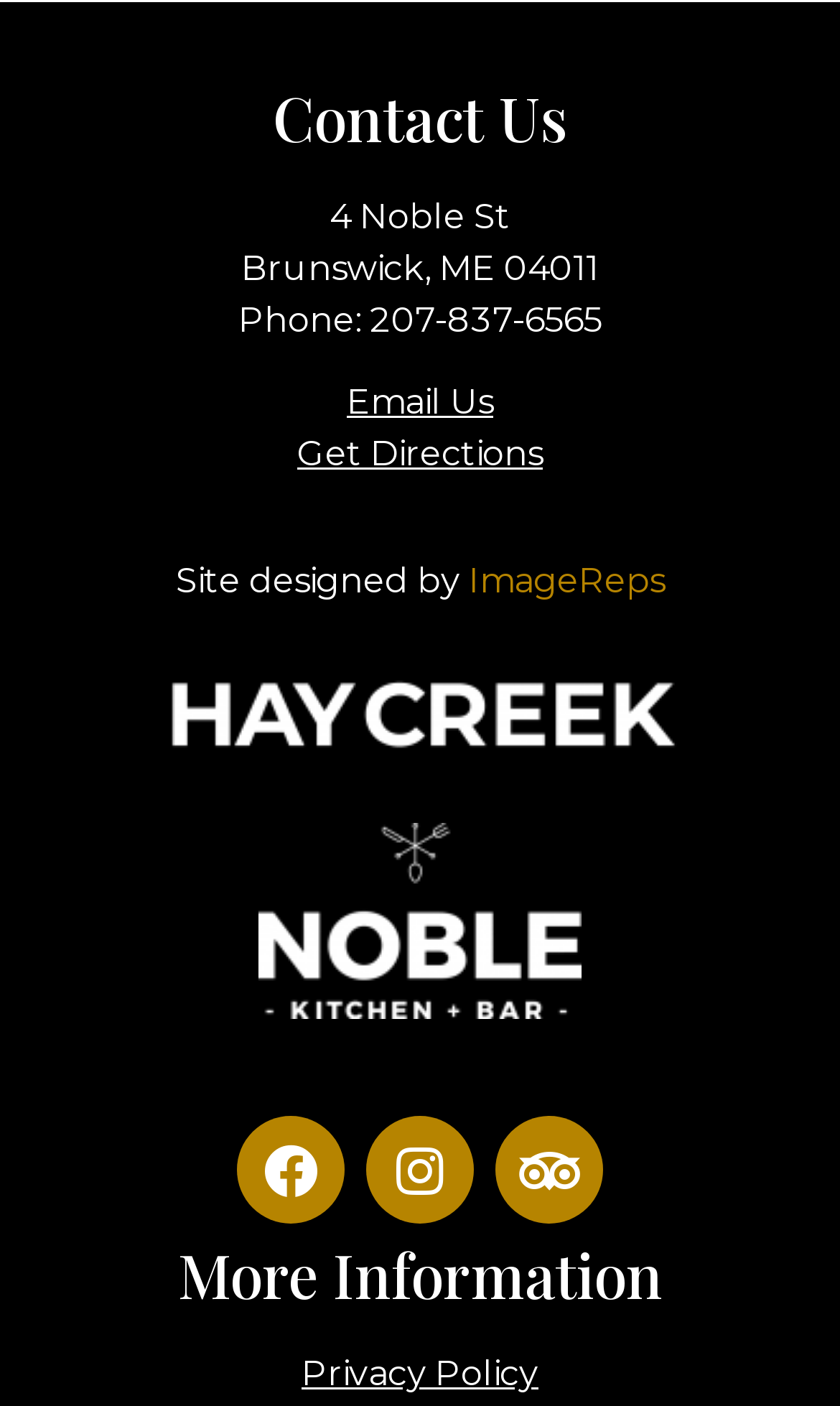Bounding box coordinates should be in the format (top-left x, top-left y, bottom-right x, bottom-right y) and all values should be floating point numbers between 0 and 1. Determine the bounding box coordinate for the UI element described as: ImageReps

[0.558, 0.398, 0.791, 0.427]